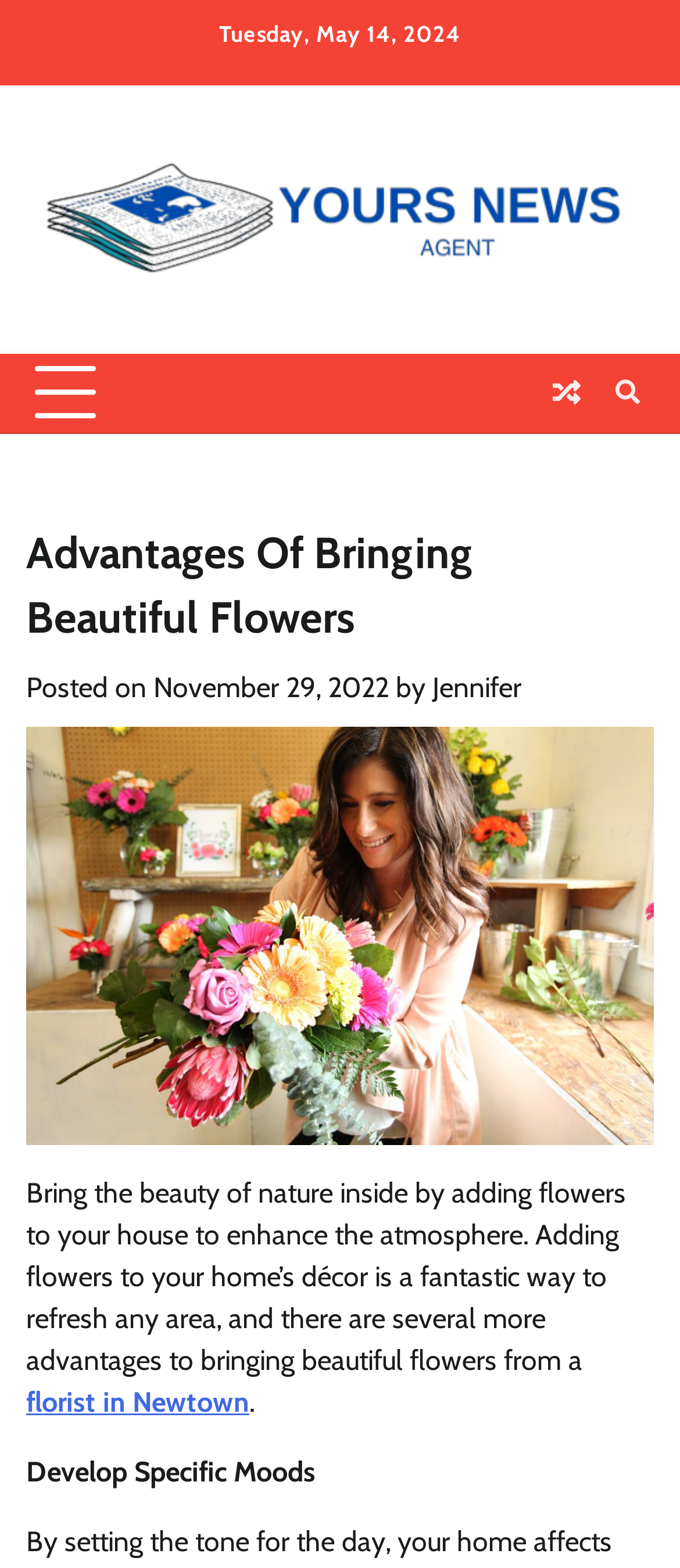Please answer the following question using a single word or phrase: 
Where can you find a florist?

Newtown